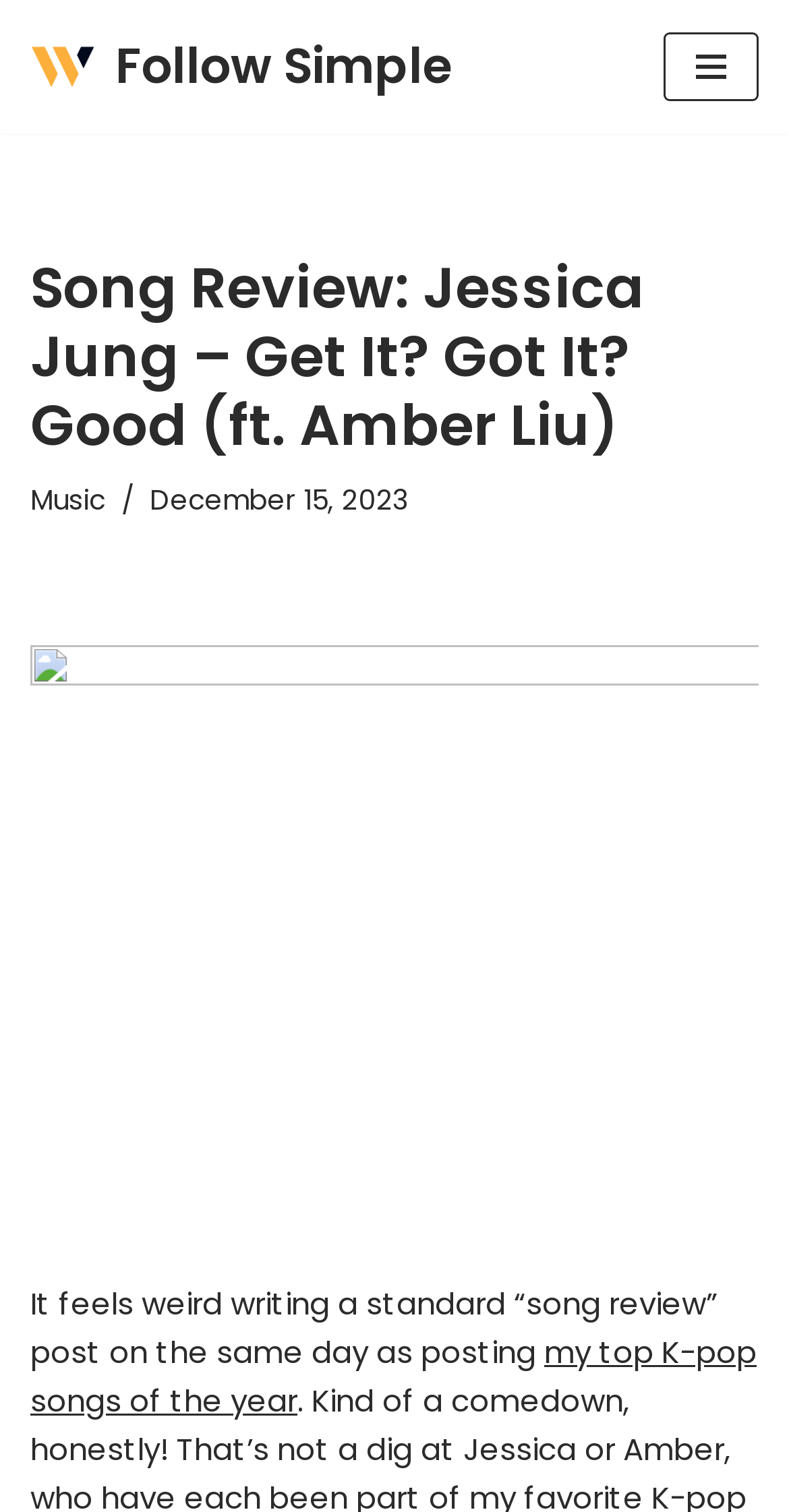Using the provided element description: "Music", determine the bounding box coordinates of the corresponding UI element in the screenshot.

[0.038, 0.319, 0.133, 0.344]